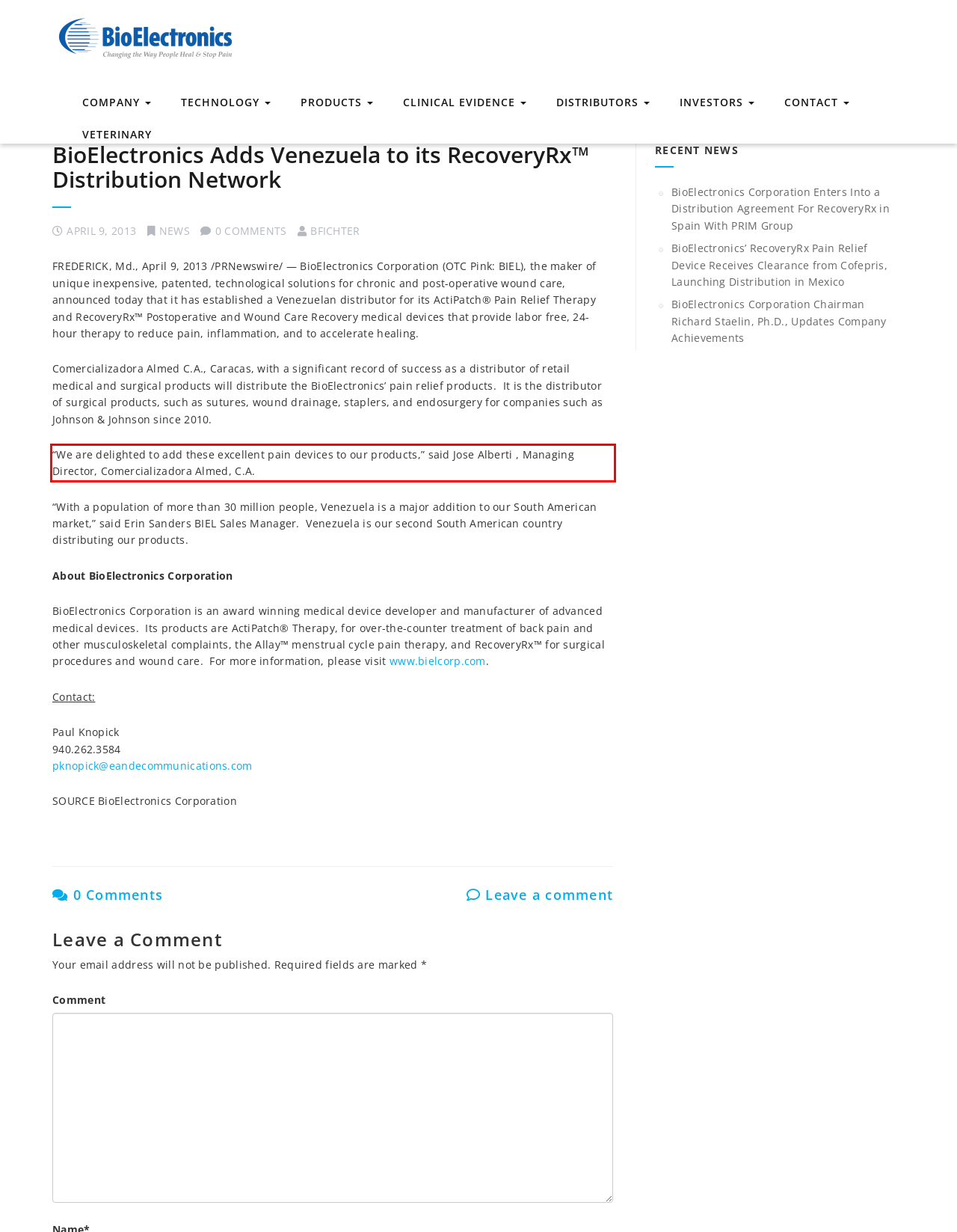Given a screenshot of a webpage, locate the red bounding box and extract the text it encloses.

“We are delighted to add these excellent pain devices to our products,” said Jose Alberti , Managing Director, Comercializadora Almed, C.A.